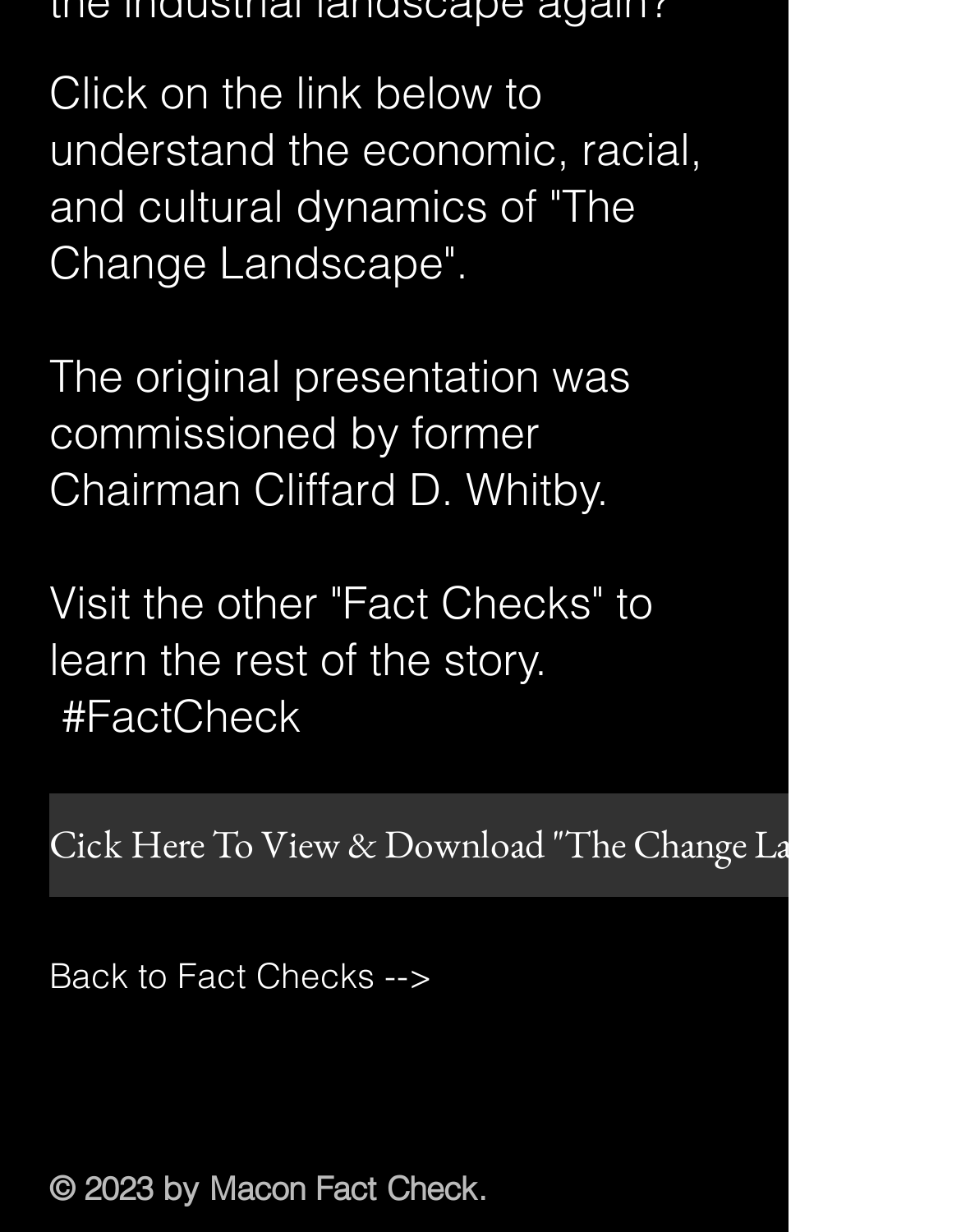What is the copyright year of Macon Fact Check?
Please provide a detailed and comprehensive answer to the question.

The StaticText element '© 2023 by Macon Fact Check.' indicates that the copyright year of Macon Fact Check is 2023.